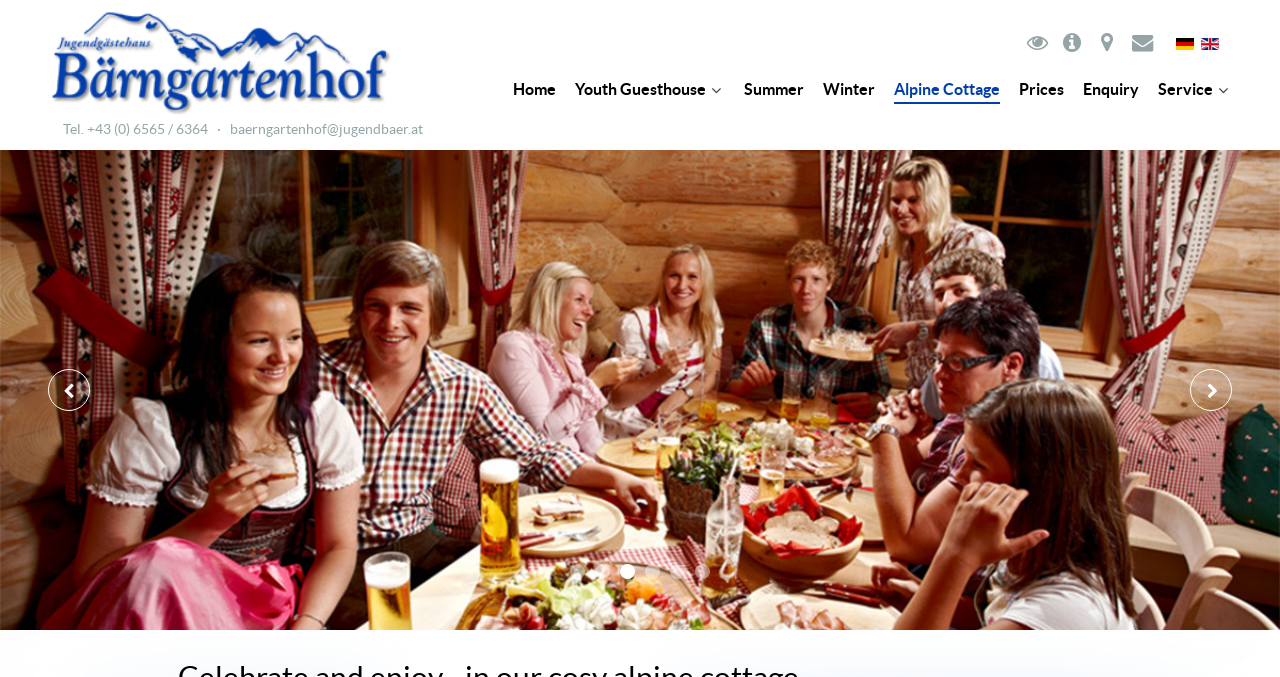Bounding box coordinates are specified in the format (top-left x, top-left y, bottom-right x, bottom-right y). All values are floating point numbers bounded between 0 and 1. Please provide the bounding box coordinate of the region this sentence describes: title="Webcam Wildkogel"

[0.797, 0.037, 0.824, 0.089]